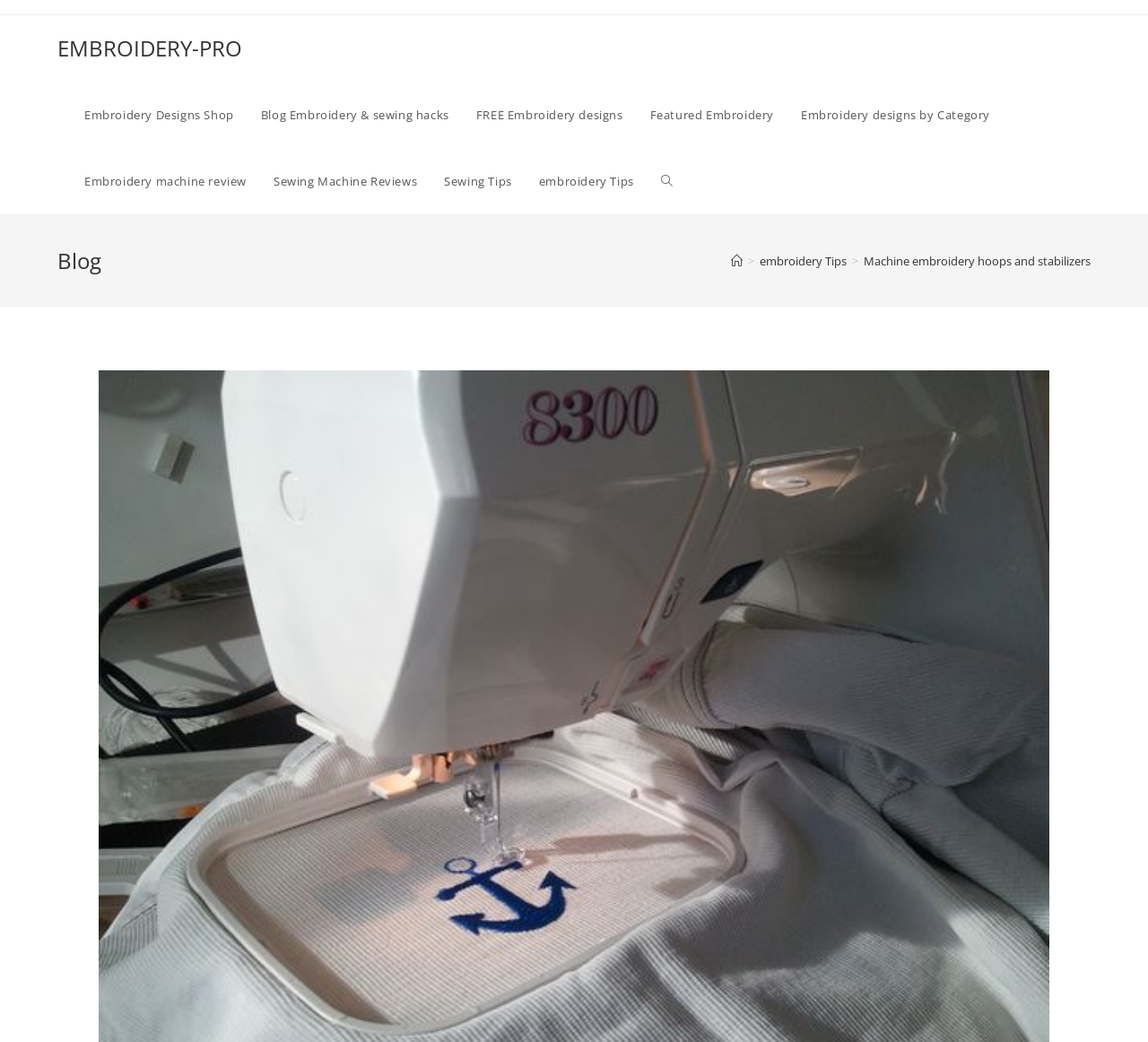What is the name of the website?
Please provide a full and detailed response to the question.

I determined the answer by looking at the top-left corner of the webpage, where the logo and website name 'EMBROIDERY-PRO' is located.